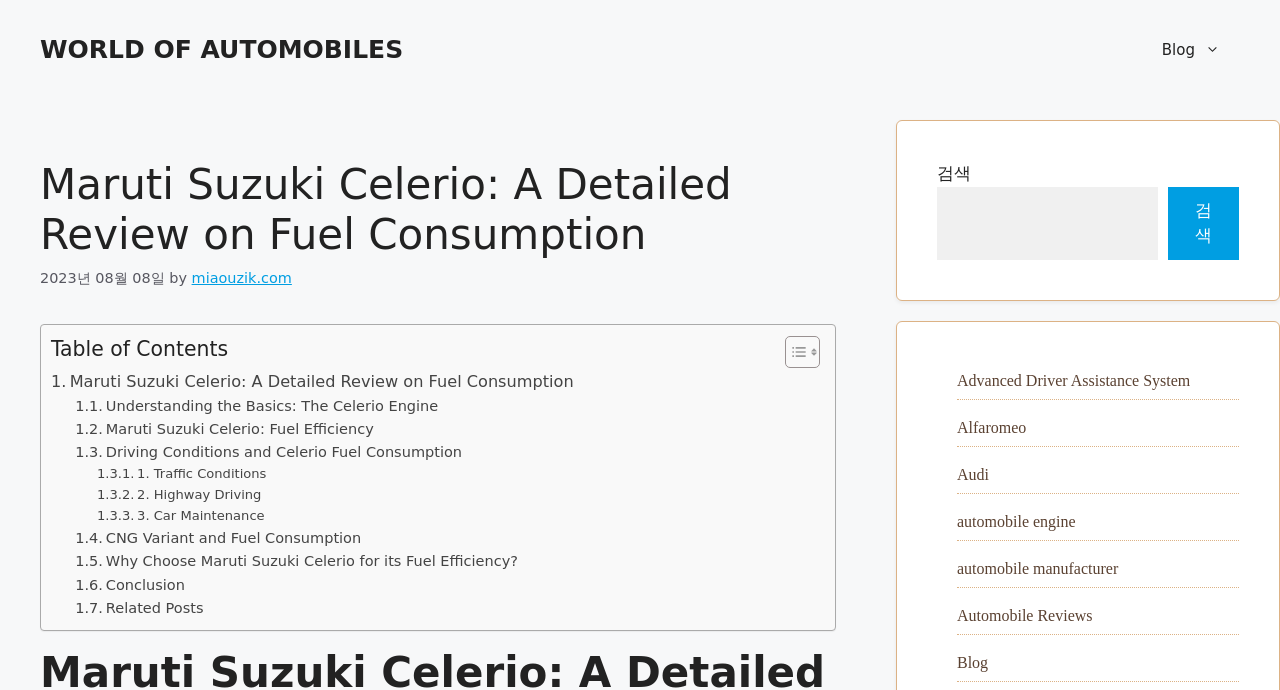Determine the bounding box coordinates for the clickable element required to fulfill the instruction: "Click on the 'Blog' link in the navigation menu". Provide the coordinates as four float numbers between 0 and 1, i.e., [left, top, right, bottom].

[0.892, 0.029, 0.969, 0.116]